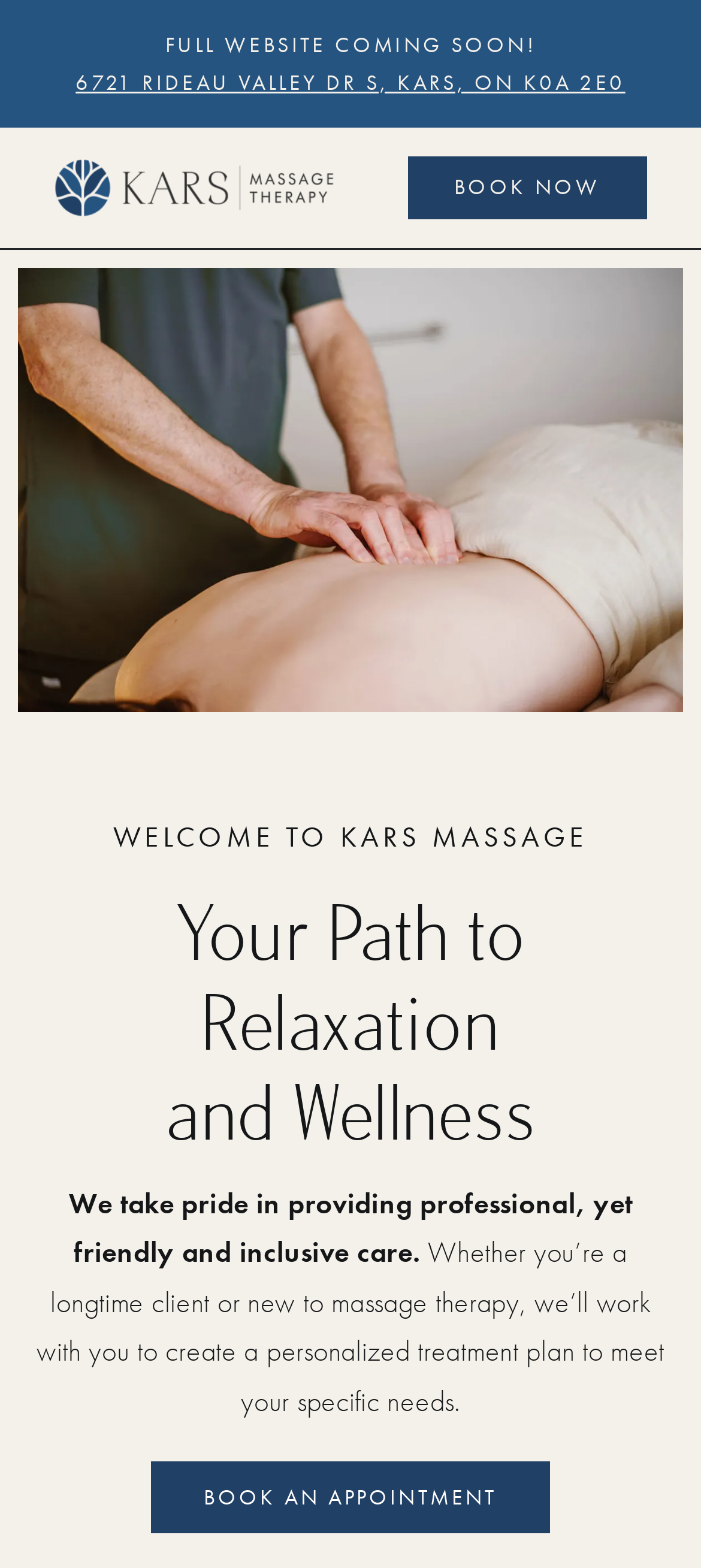What is the address of Kars Massage Therapy?
Deliver a detailed and extensive answer to the question.

I found the address by looking at the link element with the text '6721 RIDEAU VALLEY DR S, KARS, ON K0A 2E0' which is located at the top of the webpage.